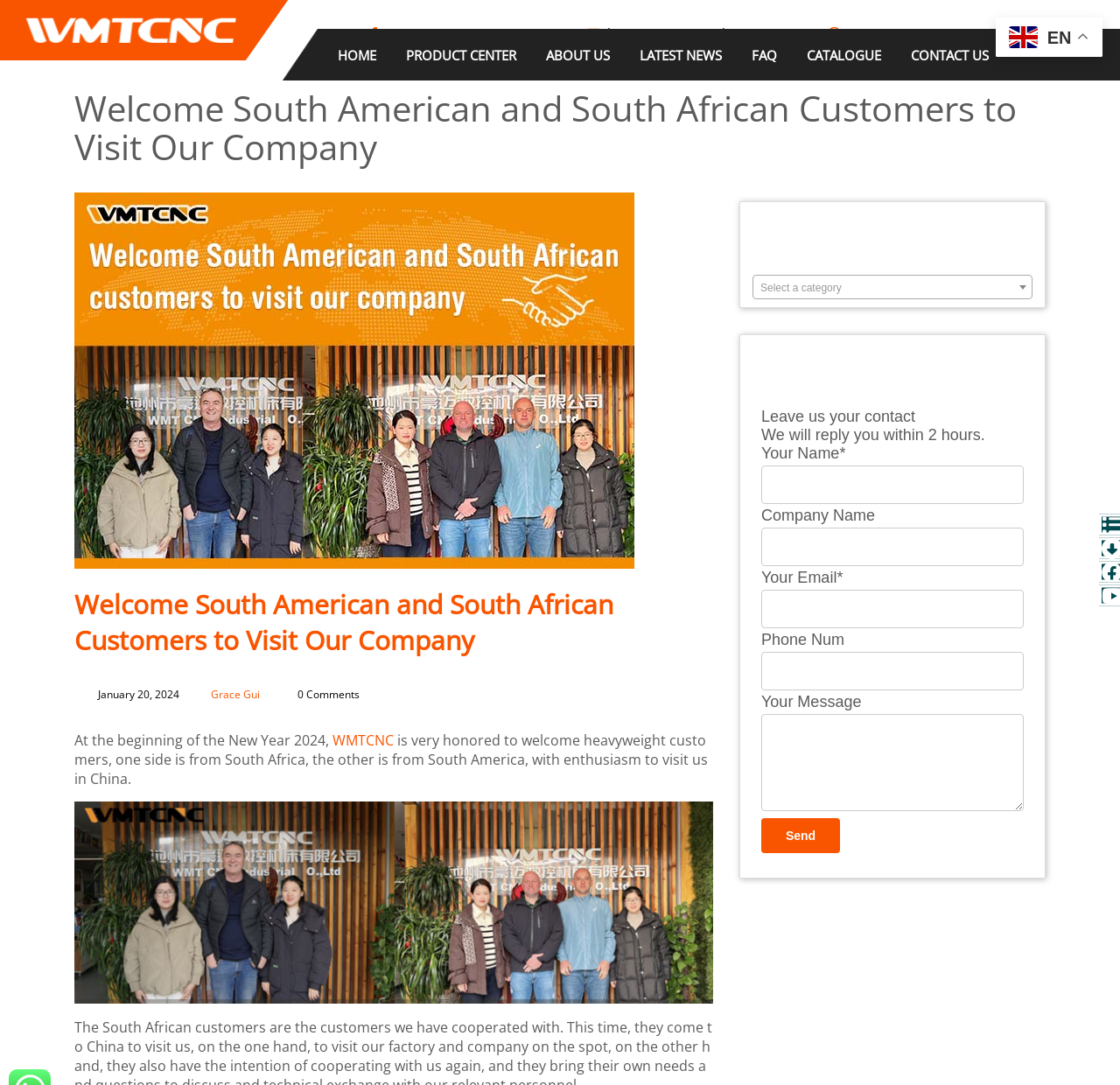Construct a comprehensive caption that outlines the webpage's structure and content.

The webpage is about WMTCNC, a company that welcomes heavyweight customers from South Africa and South America to visit them in China. 

At the top of the page, there is a cropped image and a link. Below the image, there is a row of links, including "HOME", "PRODUCT CENTER", "ABOUT US", "LATEST NEWS", "FAQ", "CATALOGUE", and "CONTACT US". 

To the right of the links, there is a section with contact information, including a phone number, email address, and business hours. 

Below the contact information, there is a heading that repeats the title of the page, "Welcome South American and South African Customers to Visit Our Company". 

Next to the heading, there is a large image that takes up most of the width of the page. 

Below the image, there is a section with a heading that says "Welcome South American and South African Customers to Visit Our Company" again, followed by a paragraph of text that welcomes heavyweight customers from South Africa and South America to visit the company in China. 

To the right of the text, there is a section with a heading that says "Product Categories" and a combobox to select a category. 

Below the product categories section, there is a section with a heading that says "Contact Us" and a contact form. The form includes fields to enter the user's name, company name, email, phone number, and message, as well as a "Send" button. 

At the bottom right of the page, there is an image of a flag and the text "EN", indicating that the page is in English.